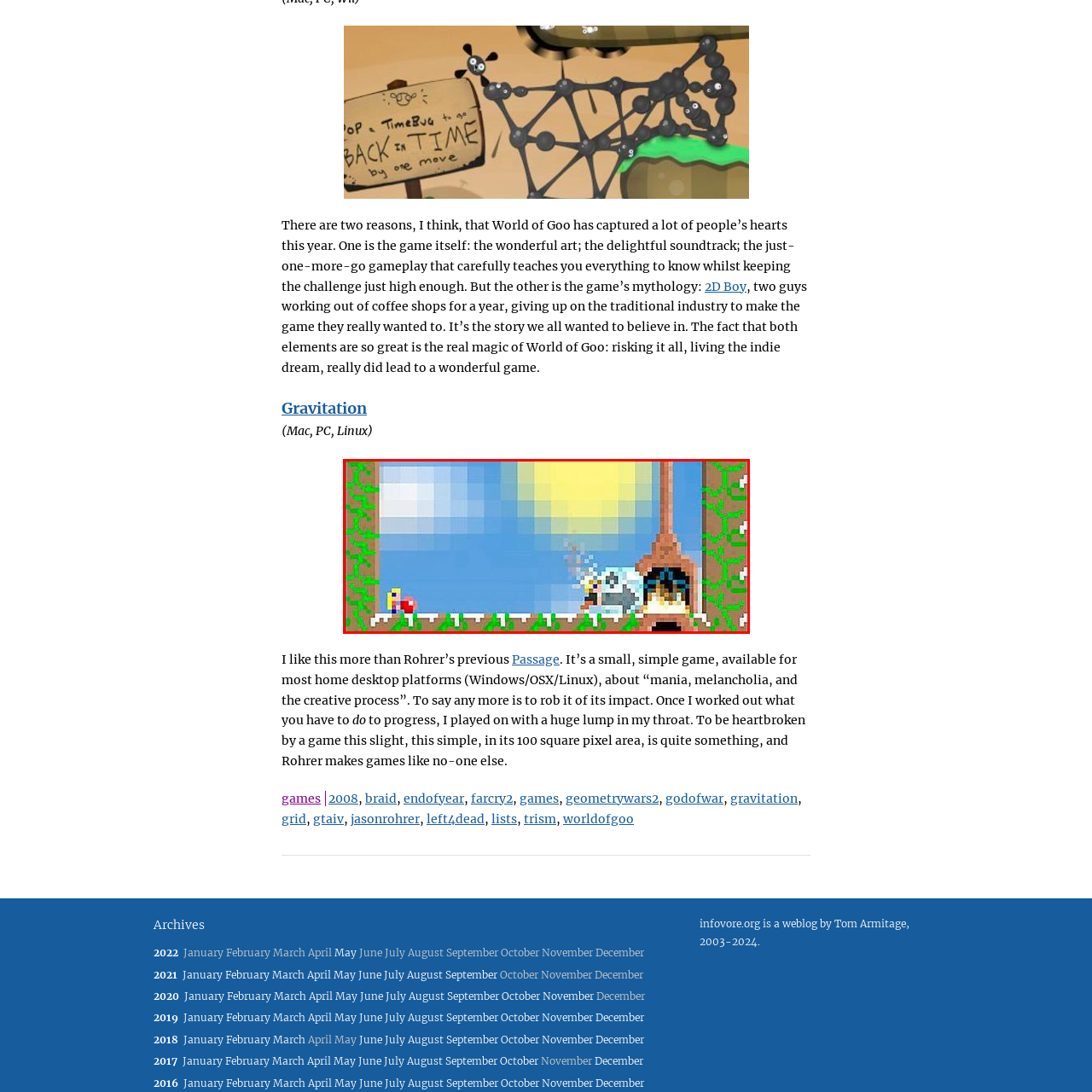What is the game 'Gravitation' known for?
Observe the image part marked by the red bounding box and give a detailed answer to the question.

The caption states that 'Gravitation' is noted for its thematic depth, which means it explores complex themes and ideas, specifically concepts of creativity and emotion, through its gameplay.